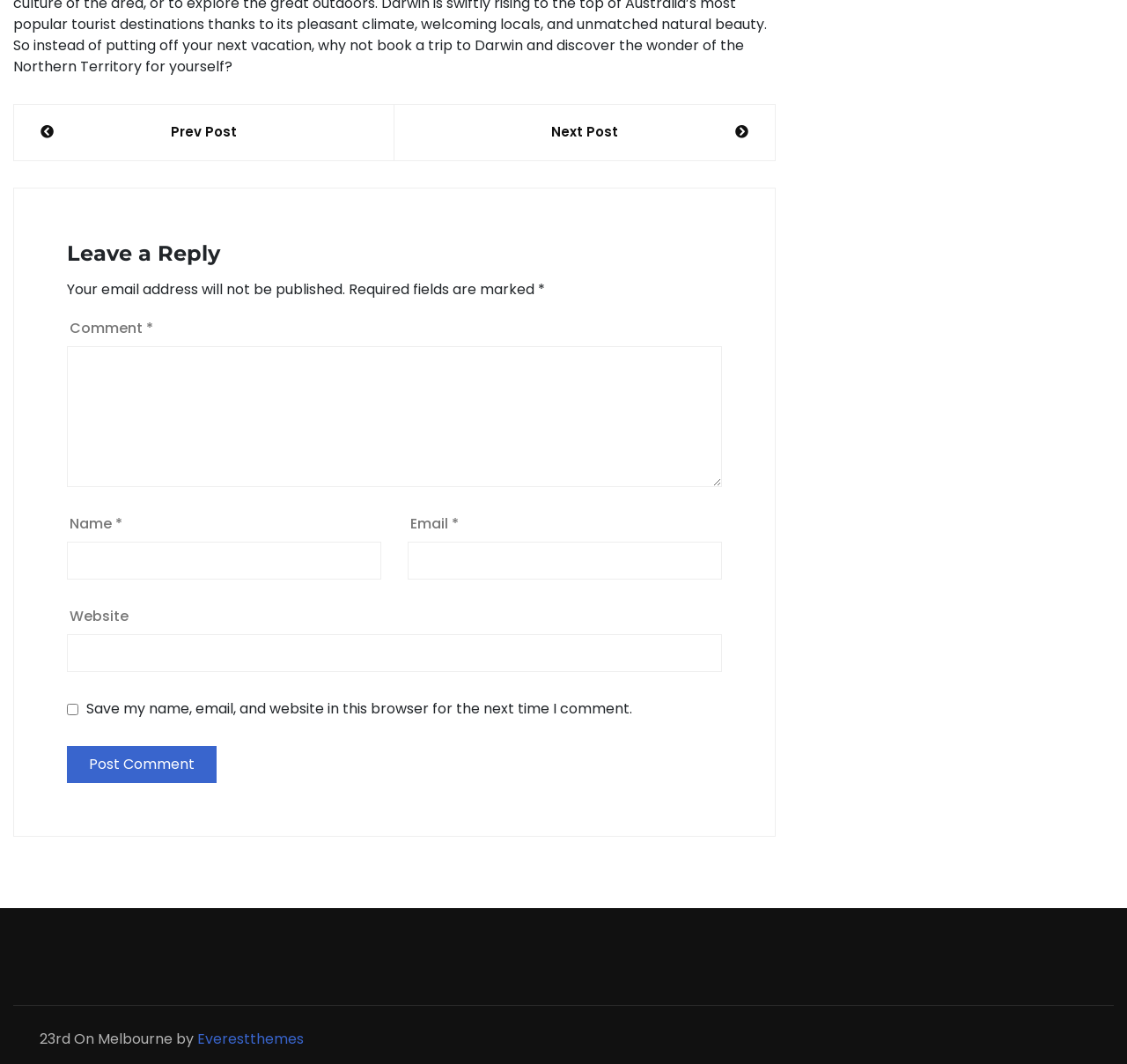Please provide the bounding box coordinates for the element that needs to be clicked to perform the instruction: "Click Prev Post". The coordinates must consist of four float numbers between 0 and 1, formatted as [left, top, right, bottom].

[0.036, 0.115, 0.326, 0.134]